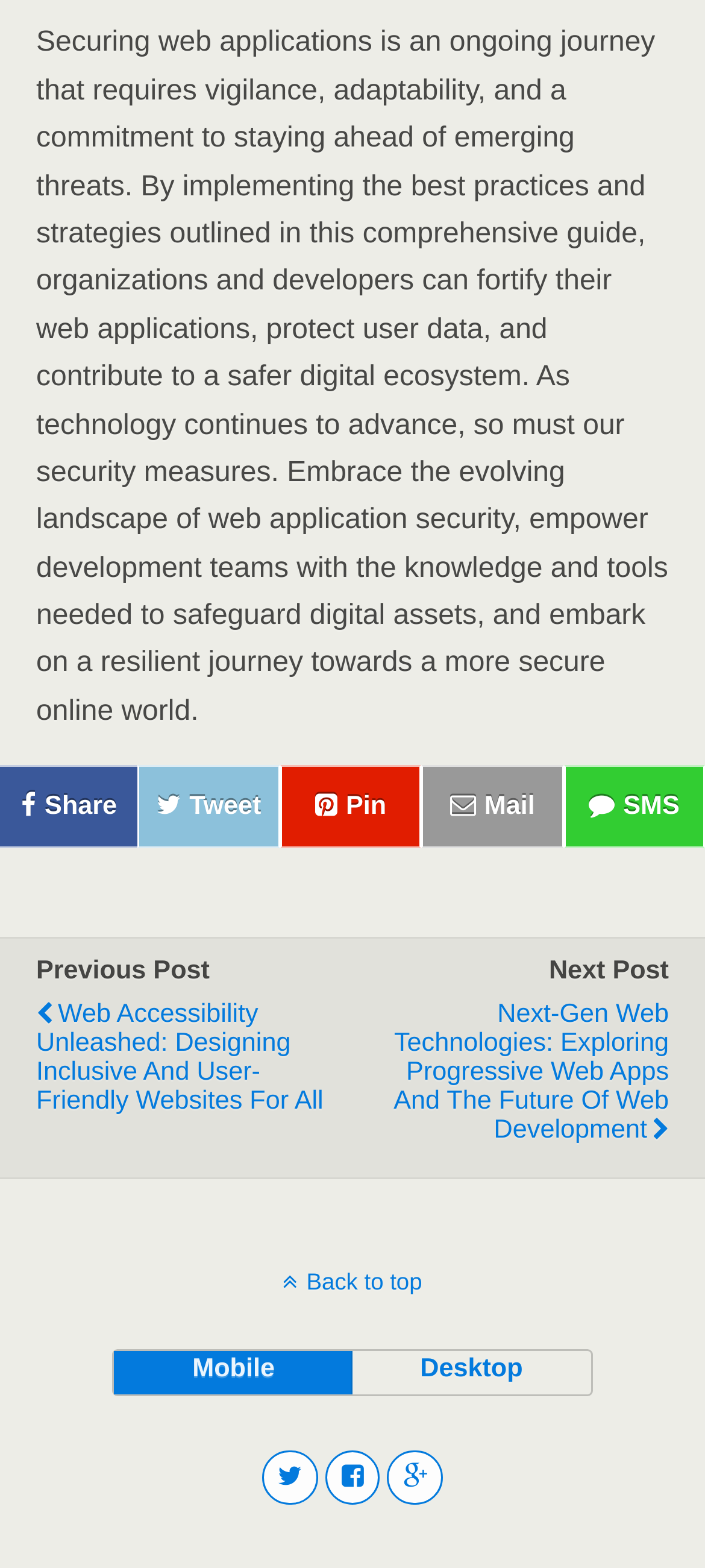Answer this question in one word or a short phrase: What is above the 'Previous Post' link?

Text about web application security